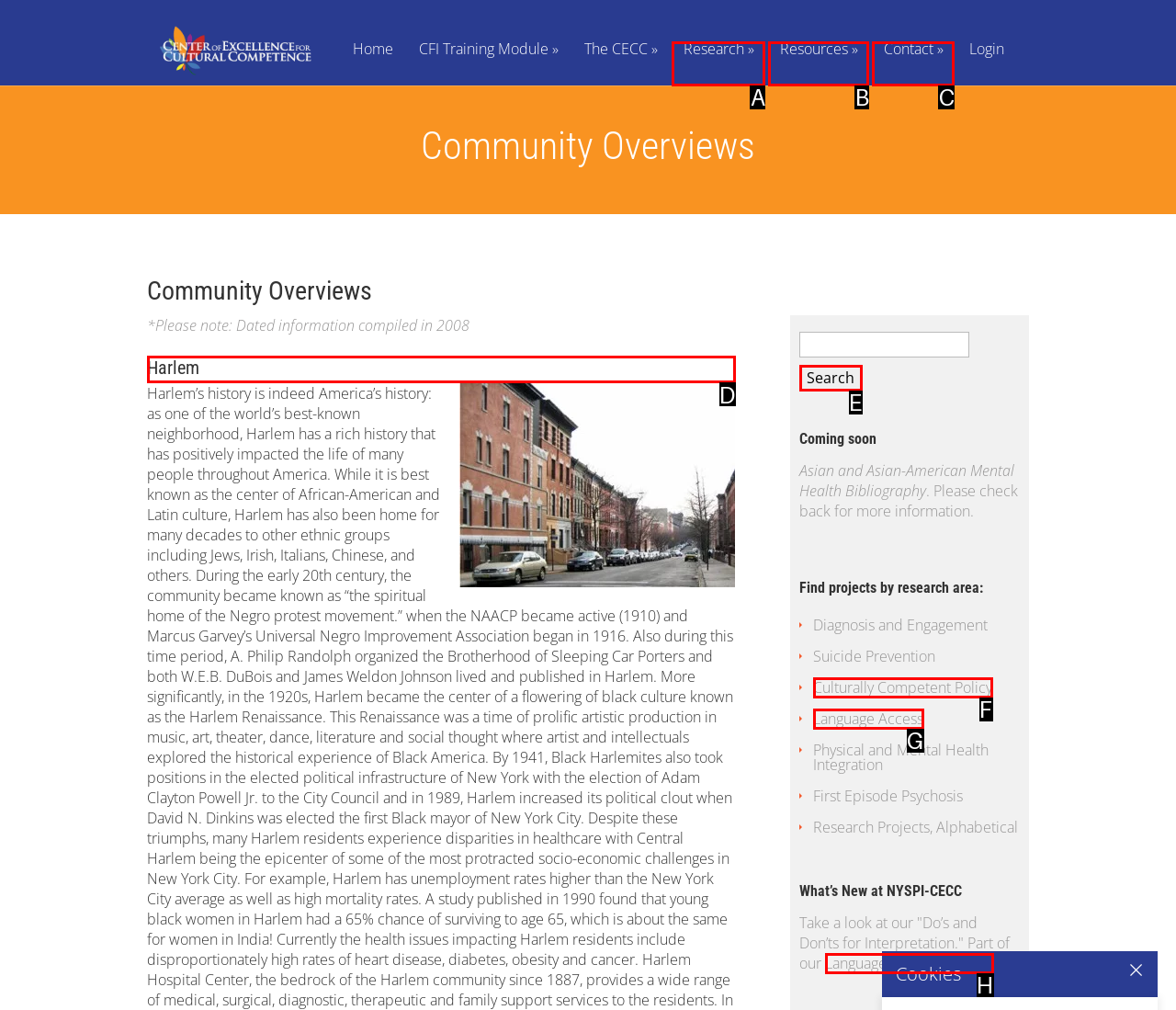For the task: Read about Harlem, specify the letter of the option that should be clicked. Answer with the letter only.

D